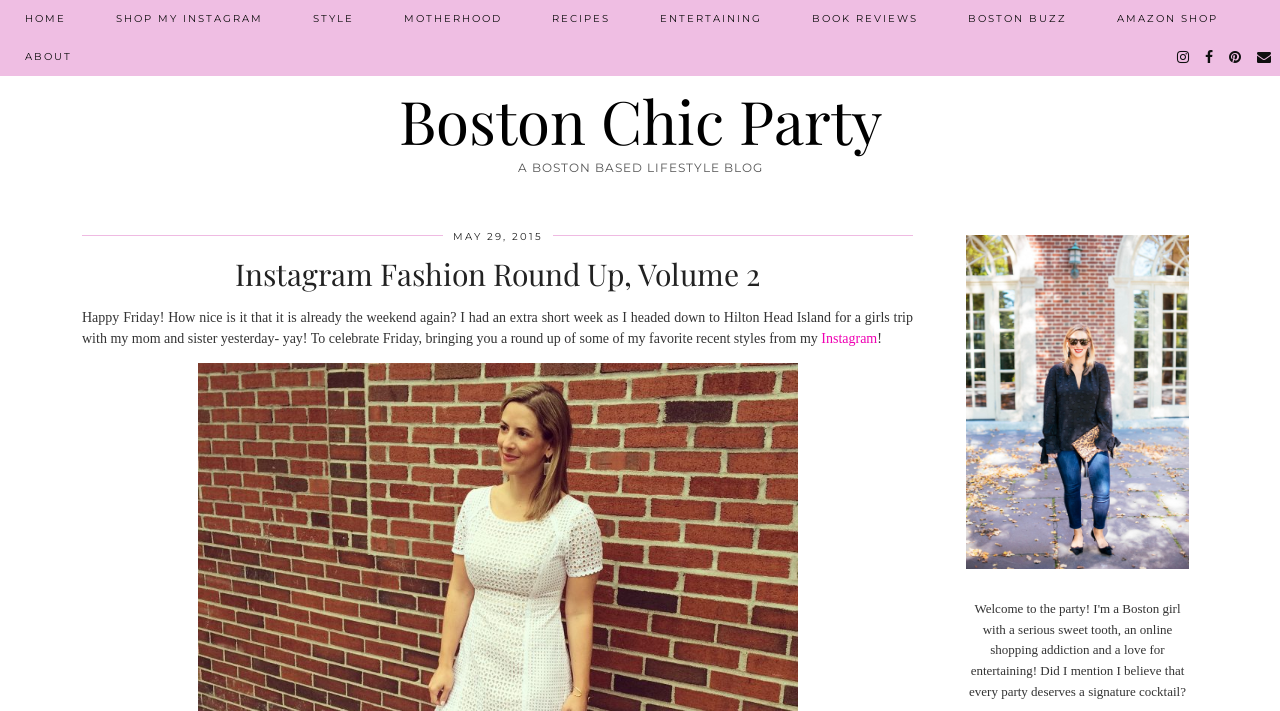What is the name of the blog?
Refer to the image and provide a detailed answer to the question.

The name of the blog can be found in the top-left corner of the webpage, where it says 'Boston Chic Party' in a link format.